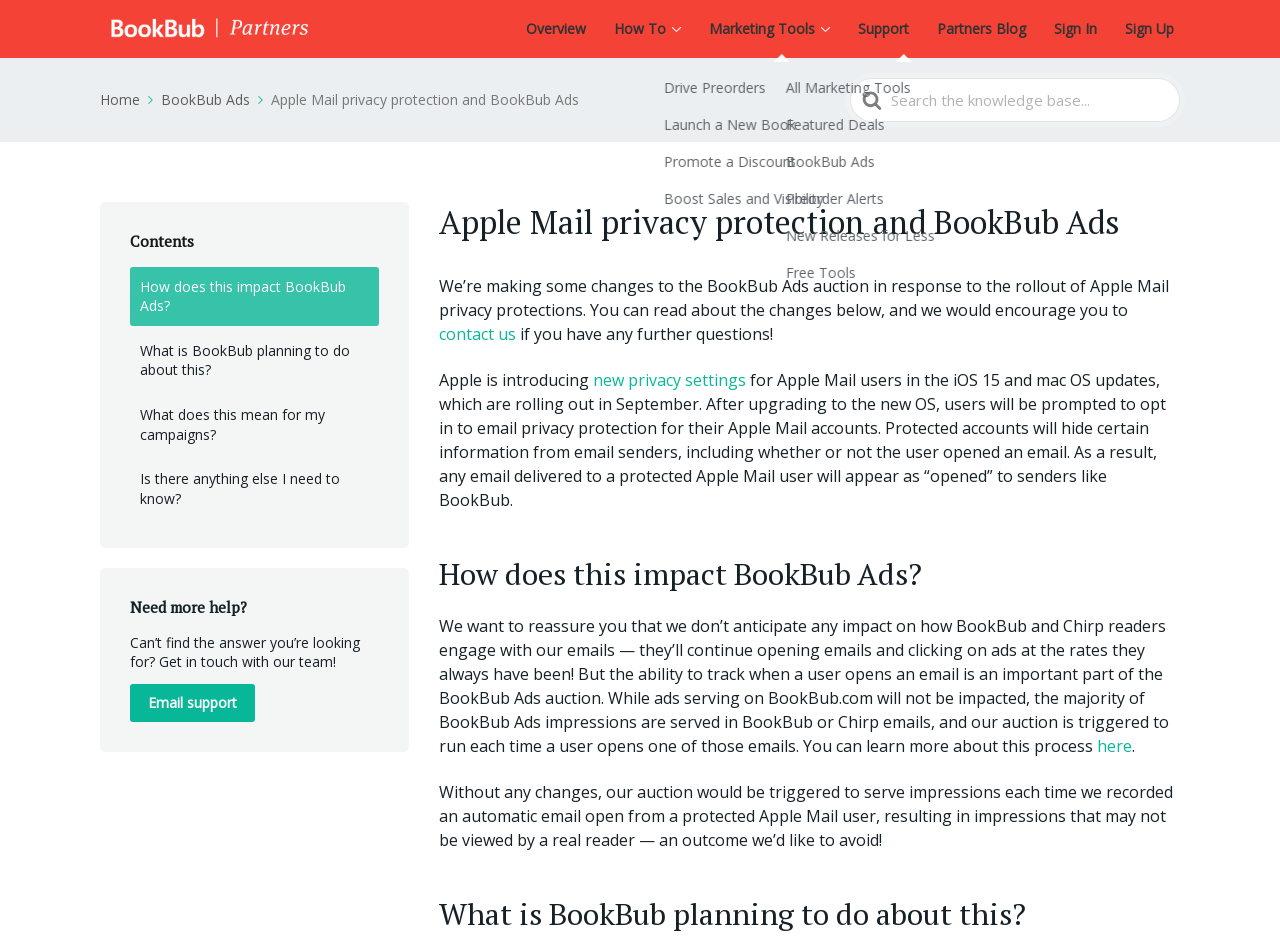Using the provided element description: "contact clearscope associate", identify the bounding box coordinates. The coordinates should be four floats between 0 and 1 in the order [left, top, right, bottom].

None